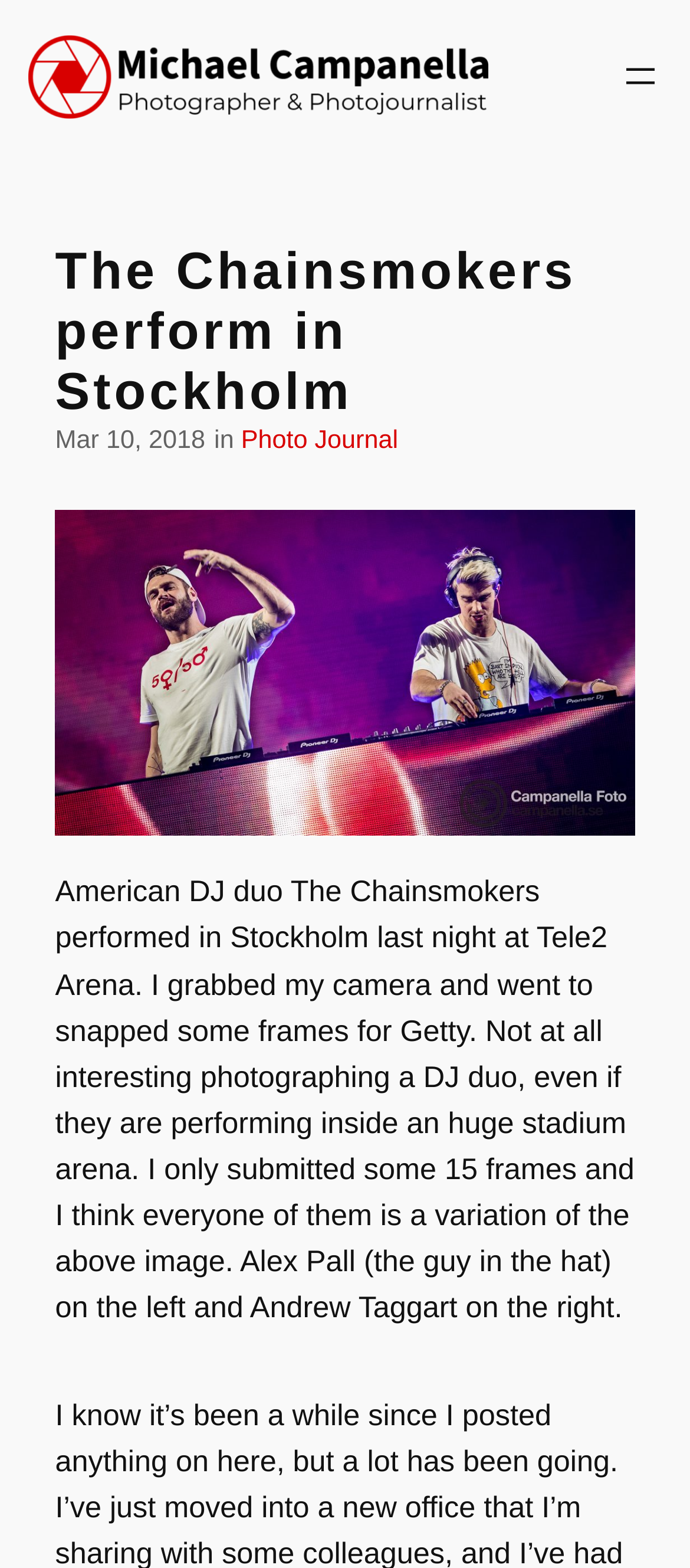Identify and provide the bounding box for the element described by: "aria-label="Open menu"".

[0.897, 0.035, 0.959, 0.063]